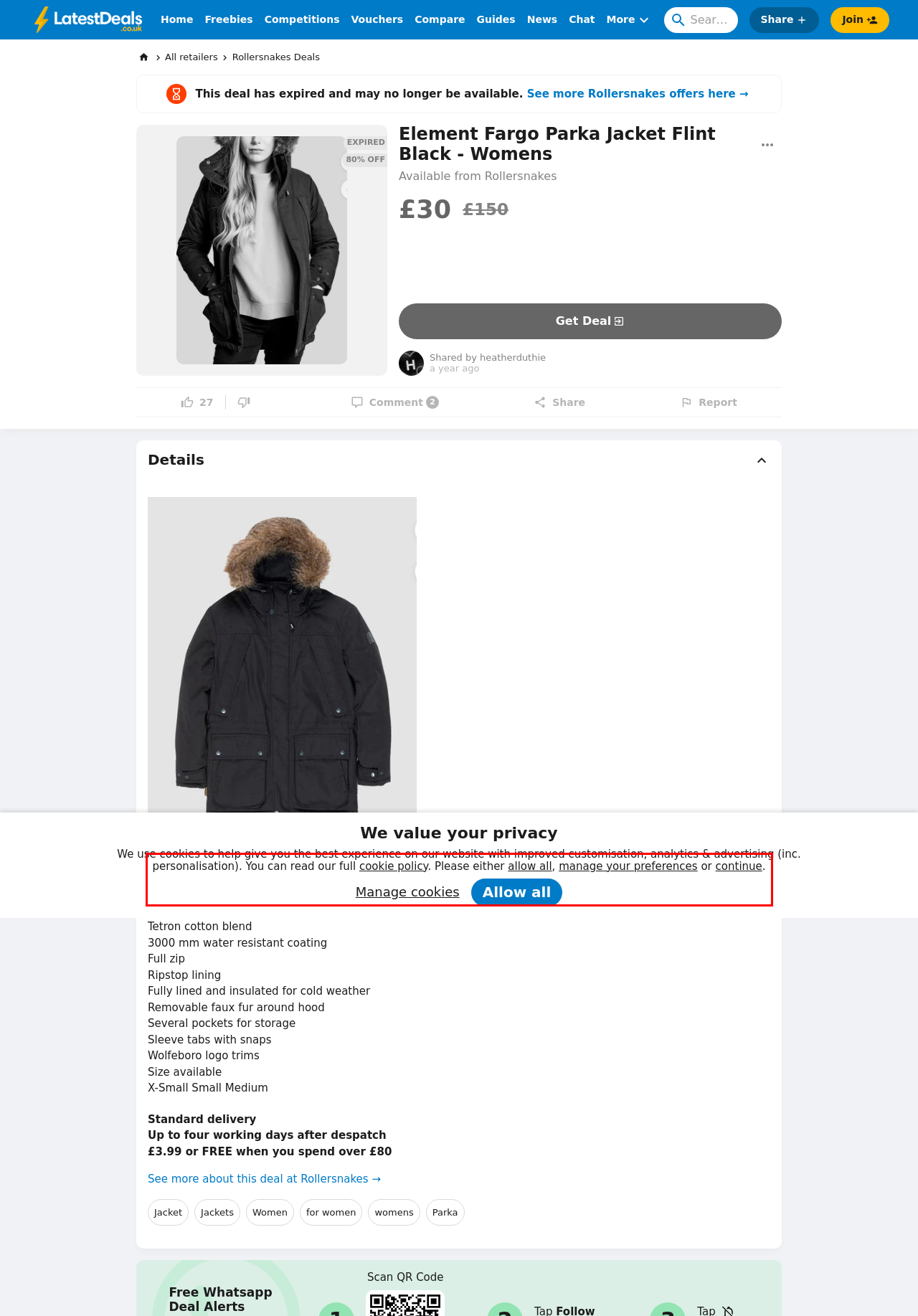Identify and extract the text within the red rectangle in the screenshot of the webpage.

When the mercury dips, the Fargo jacket has you covered. This full zip parka boasts 3000mm water resistant coating with ripstop lining and is fully filled for cold weather. Features include removable faux fur around hood, several pockets for storage and sleeve tabs with snaps. The details are finished with Wolfeboro logo trims.